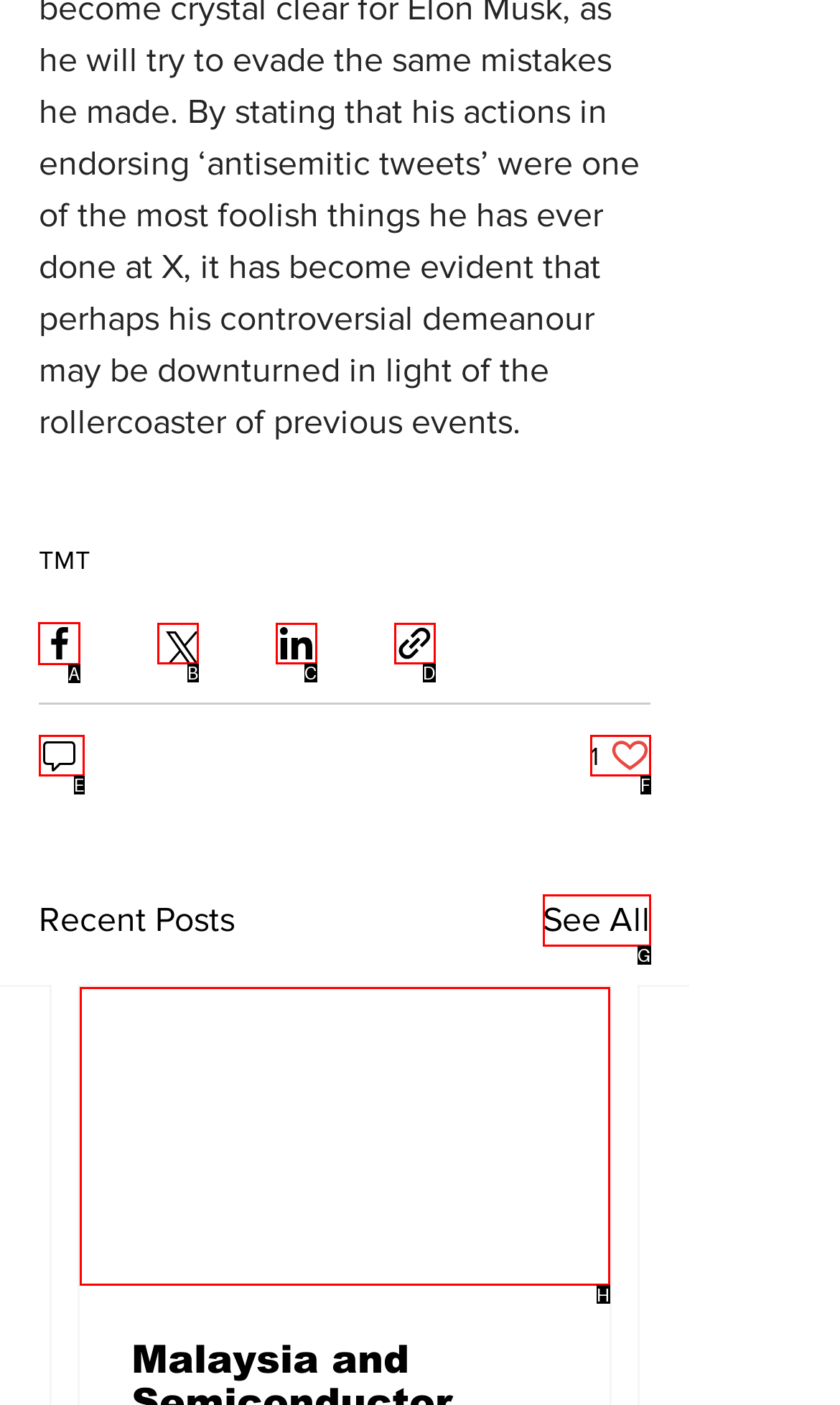Specify which UI element should be clicked to accomplish the task: Share via Facebook. Answer with the letter of the correct choice.

A